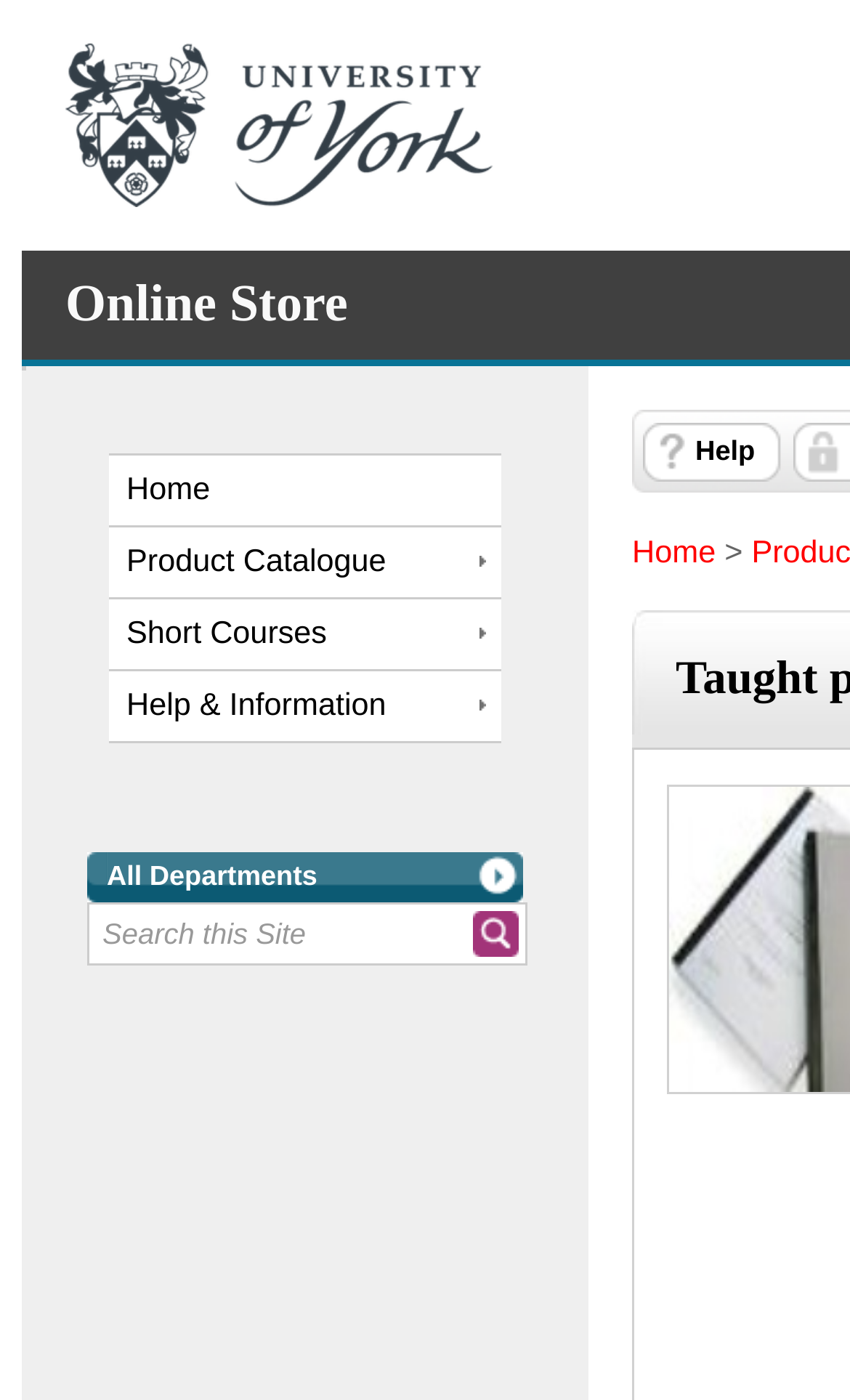Using the elements shown in the image, answer the question comprehensively: What is the purpose of the textbox?

The textbox is labeled as 'Search Facility' and is accompanied by a search icon, indicating that it is used to search the website.